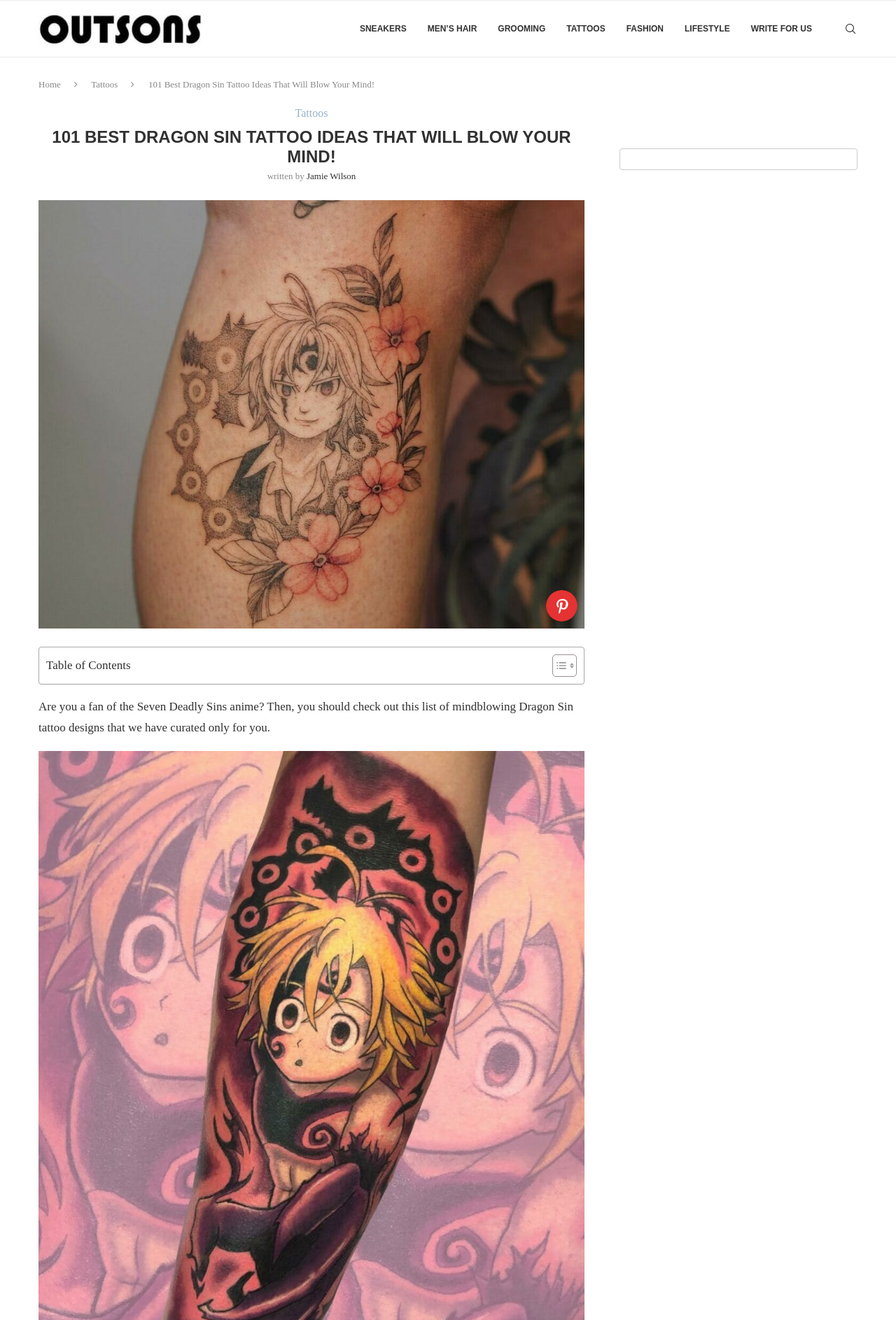Please locate the bounding box coordinates of the element that should be clicked to achieve the given instruction: "check out the Dragon Sin Tattoos".

[0.043, 0.152, 0.652, 0.162]